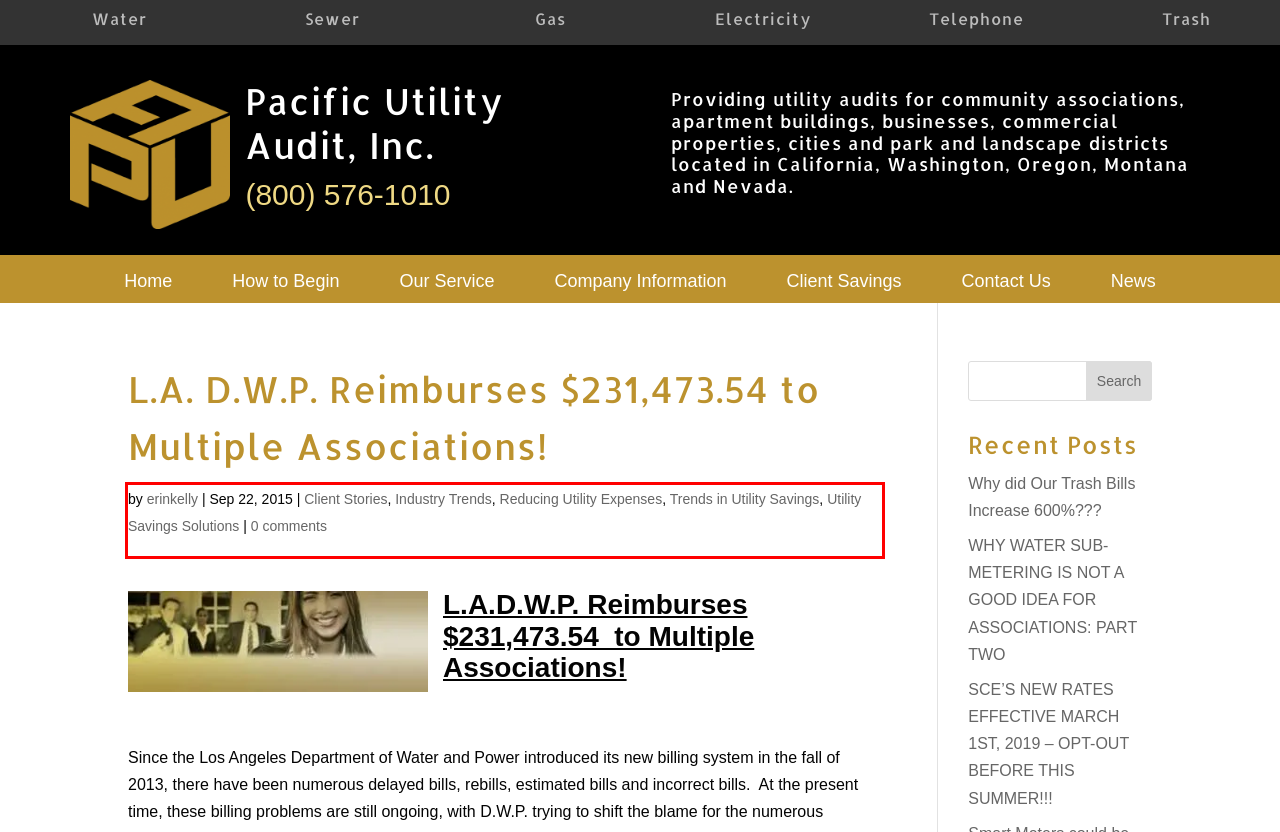You are provided with a screenshot of a webpage that includes a UI element enclosed in a red rectangle. Extract the text content inside this red rectangle.

by erinkelly | Sep 22, 2015 | Client Stories, Industry Trends, Reducing Utility Expenses, Trends in Utility Savings, Utility Savings Solutions | 0 comments